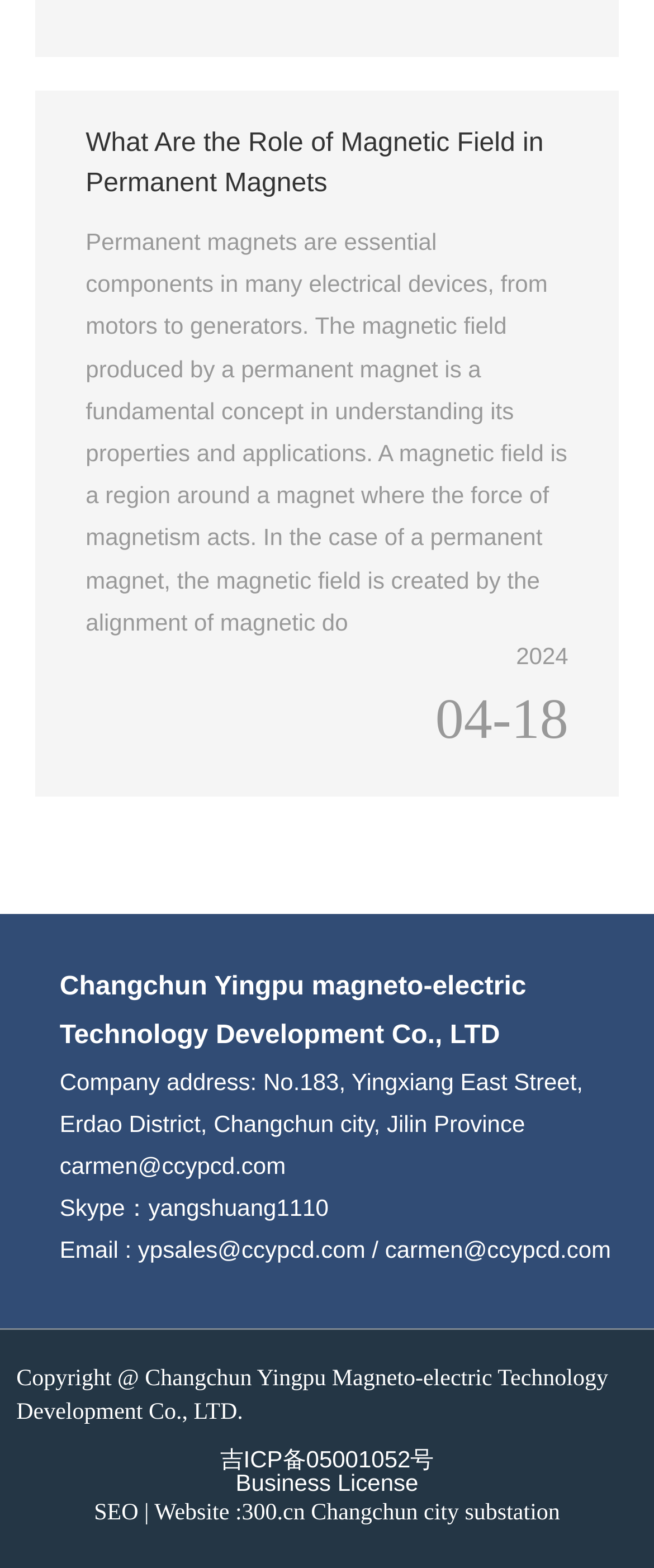Identify the bounding box coordinates of the clickable section necessary to follow the following instruction: "Visit the company's website". The coordinates should be presented as four float numbers from 0 to 1, i.e., [left, top, right, bottom].

[0.37, 0.958, 0.466, 0.974]